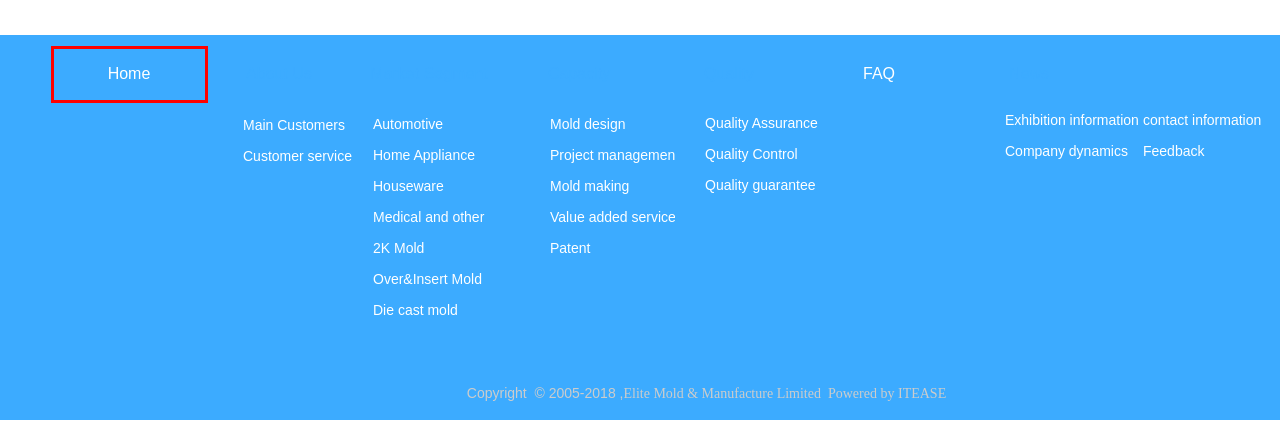You are given a screenshot depicting a webpage with a red bounding box around a UI element. Select the description that best corresponds to the new webpage after clicking the selected element. Here are the choices:
A. 2K Mold
B. Over&Insert Mold
C. Die cast mold
D. 外贸狼-鲲鹏外贸推--模具外贸营销解决方案-网易企业邮箱-外贸vpn-EDM邮件推广 - 深圳鲲鹏网络
E. Home
F. Mold making
G. Main Customers
H. Automotive

E